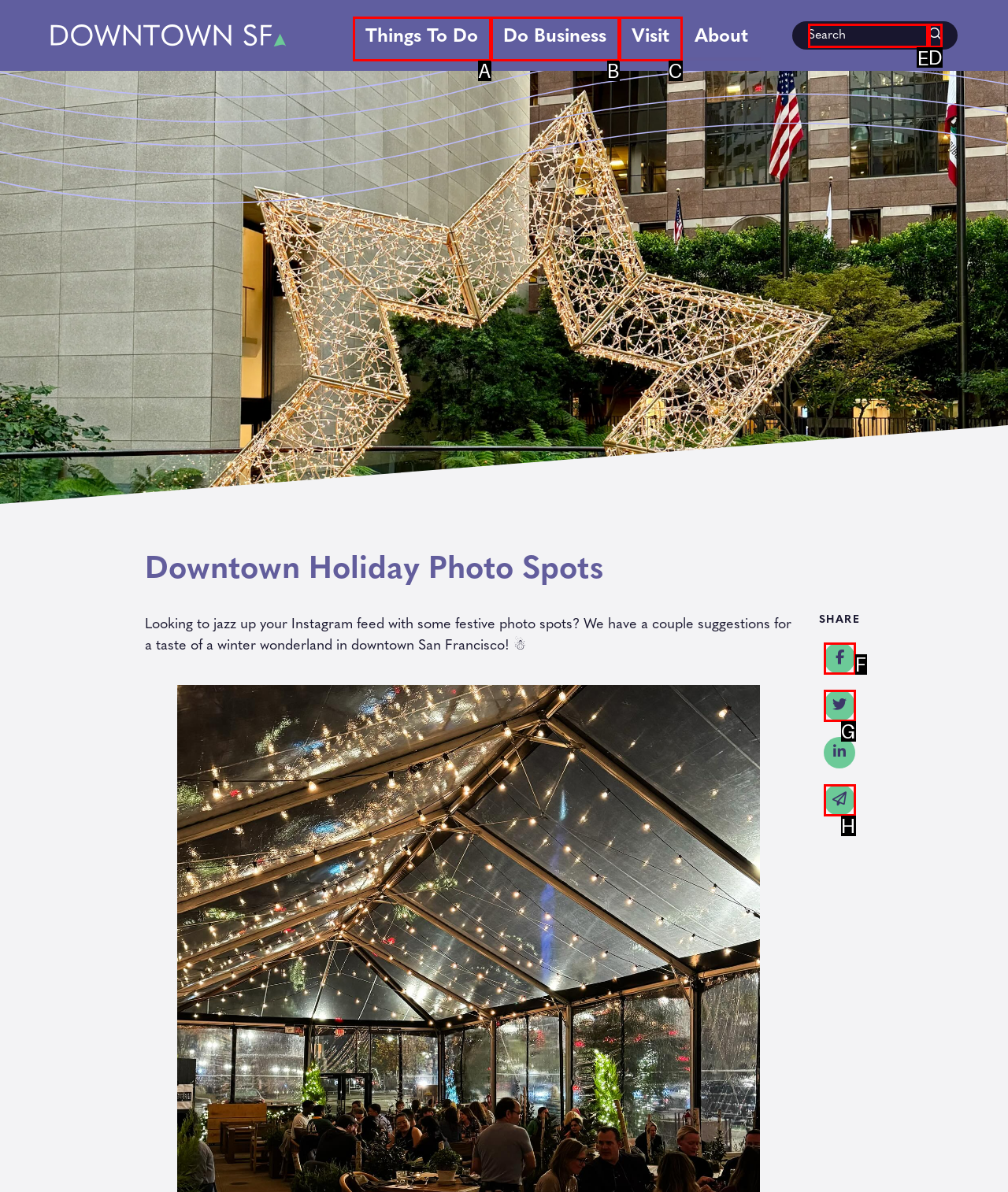Identify the HTML element to select in order to accomplish the following task: Search for something
Reply with the letter of the chosen option from the given choices directly.

E